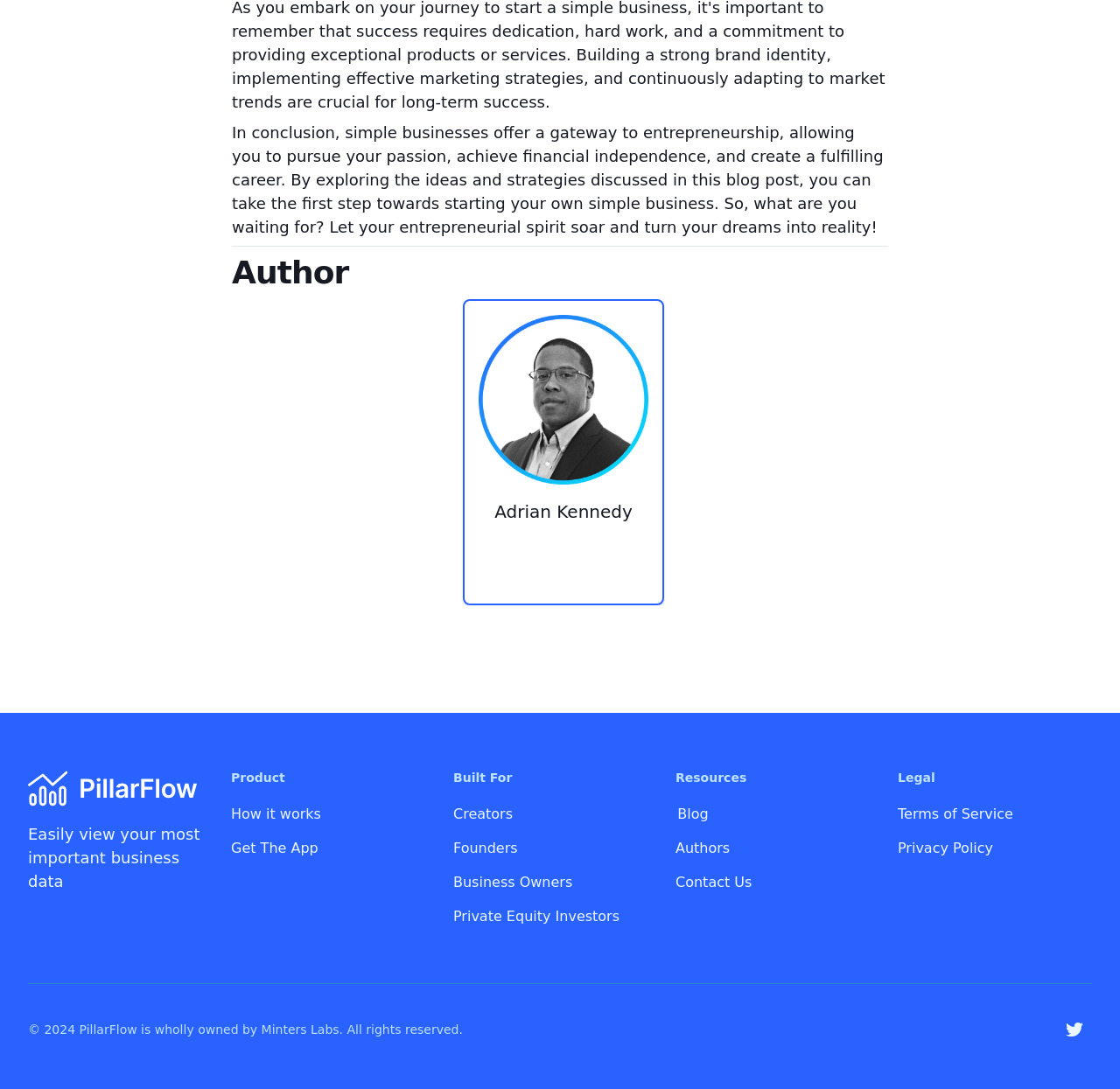Give a one-word or phrase response to the following question: What type of users is the product built for?

Creators, Founders, Business Owners, Private Equity Investors